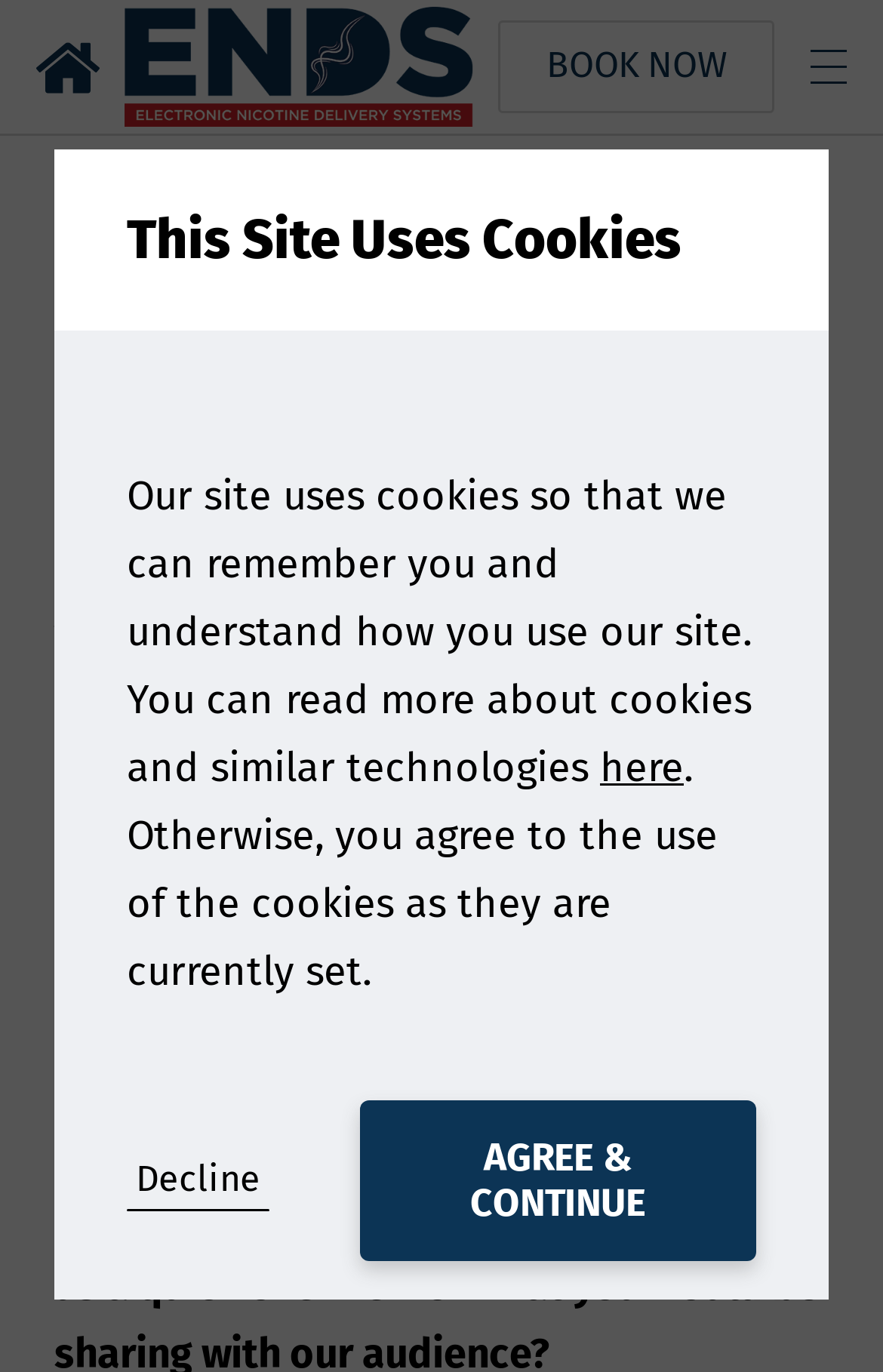Identify the text that serves as the heading for the webpage and generate it.

Speaker Interview with Clive Bates